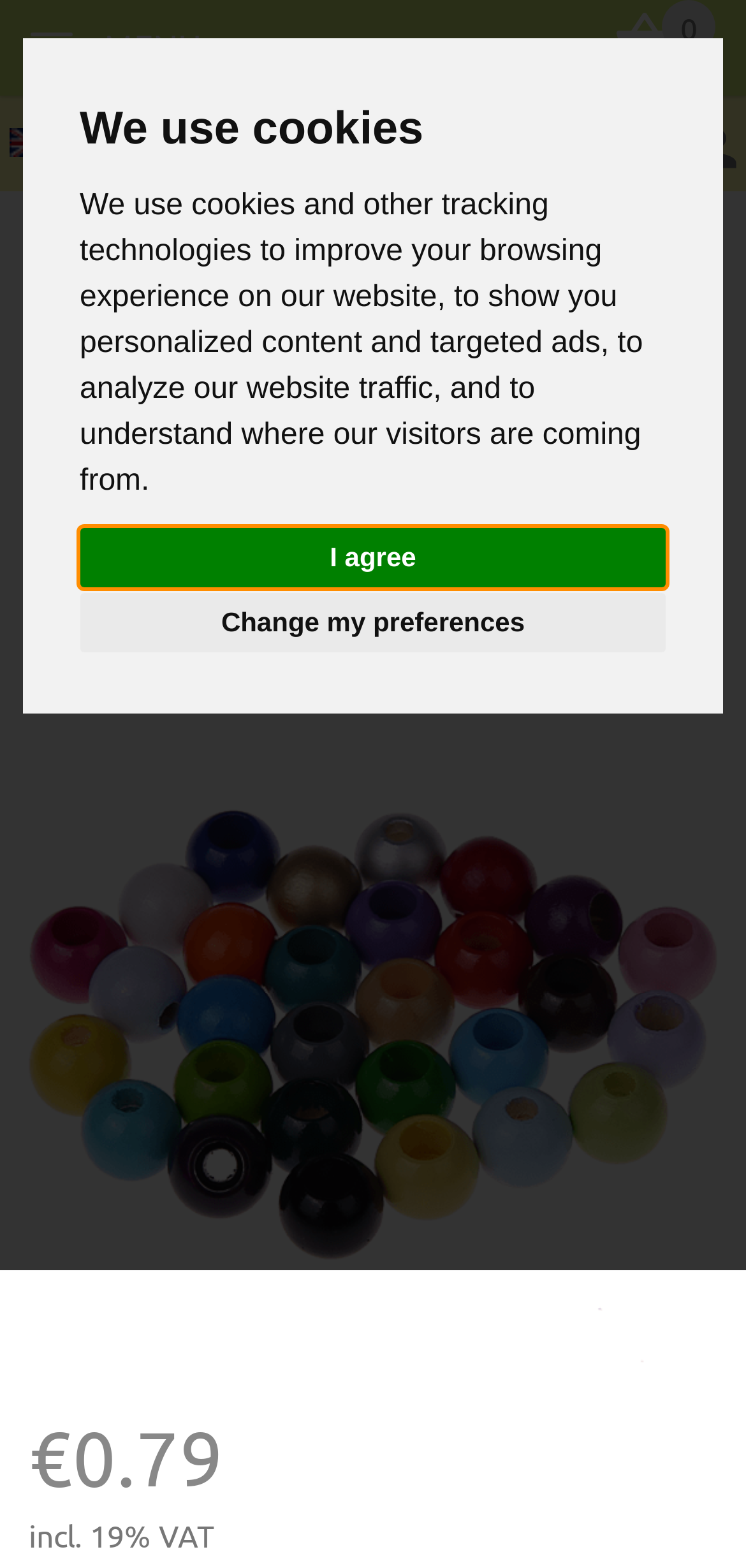How many pieces are in a package of safety beads?
Based on the image content, provide your answer in one word or a short phrase.

4